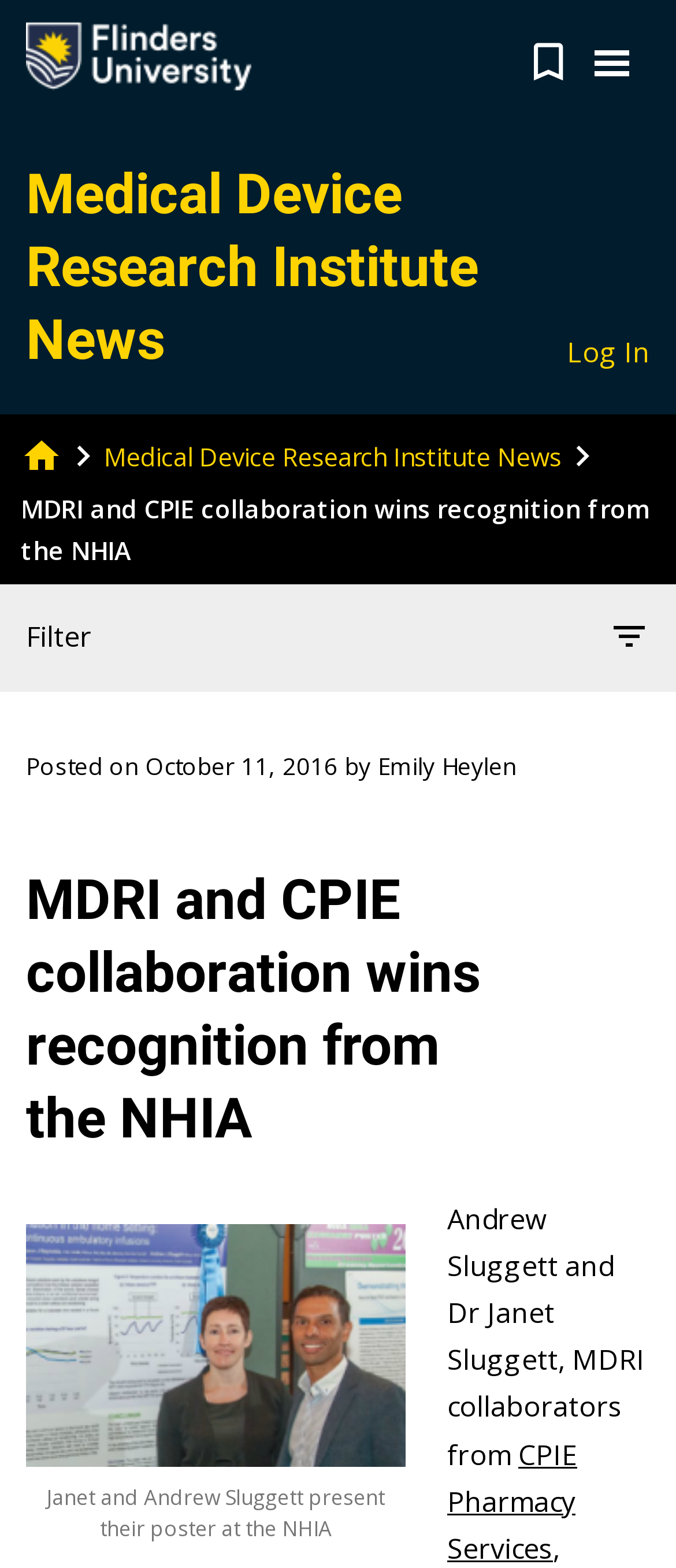Respond to the question below with a single word or phrase:
What is the name of the university logo?

Flinders University Logo